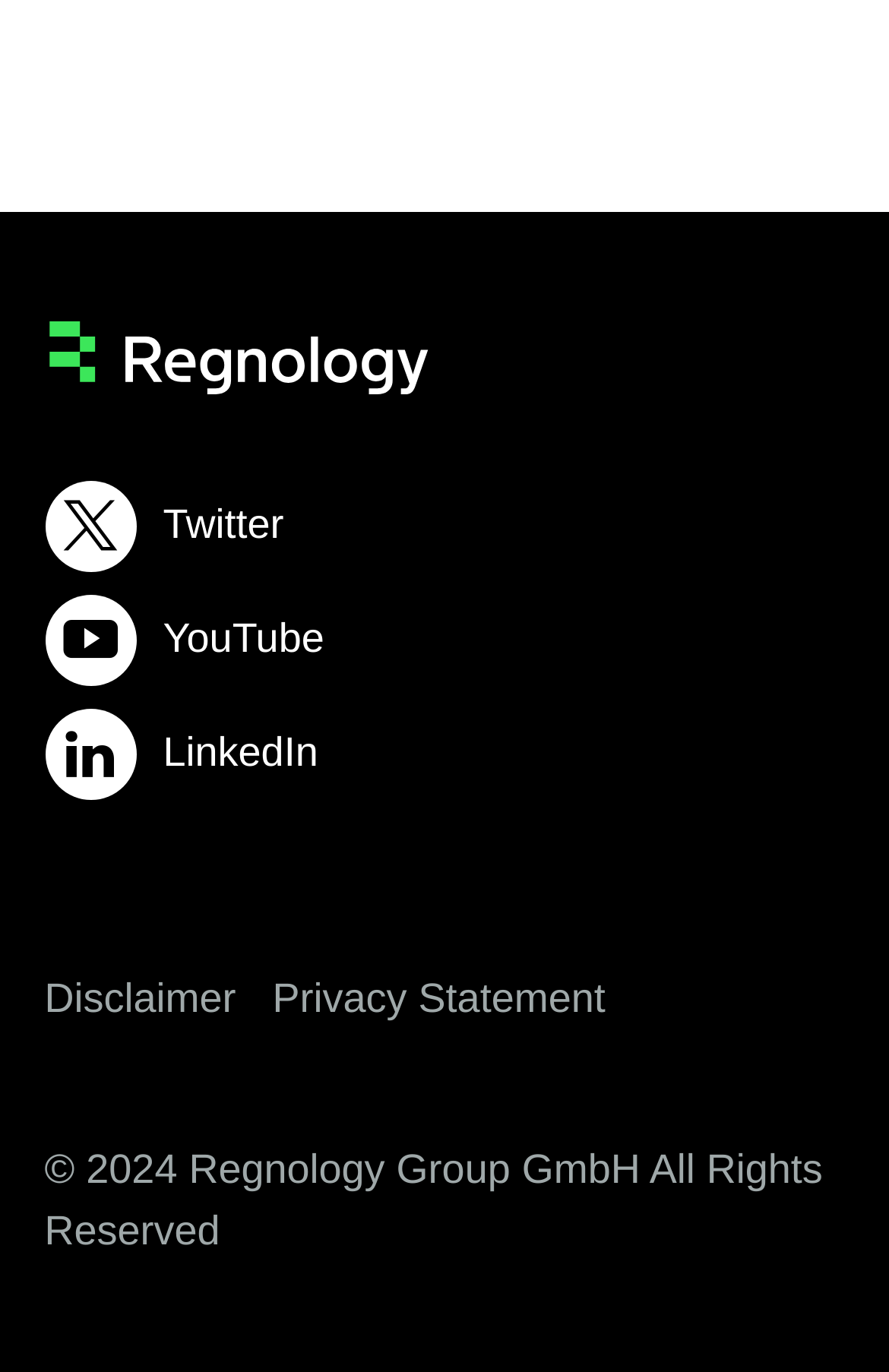How many social media links are there?
Could you answer the question in a detailed manner, providing as much information as possible?

There are three social media links at the top of the webpage, which are Twitter, YouTube, and LinkedIn, represented by their respective icons.